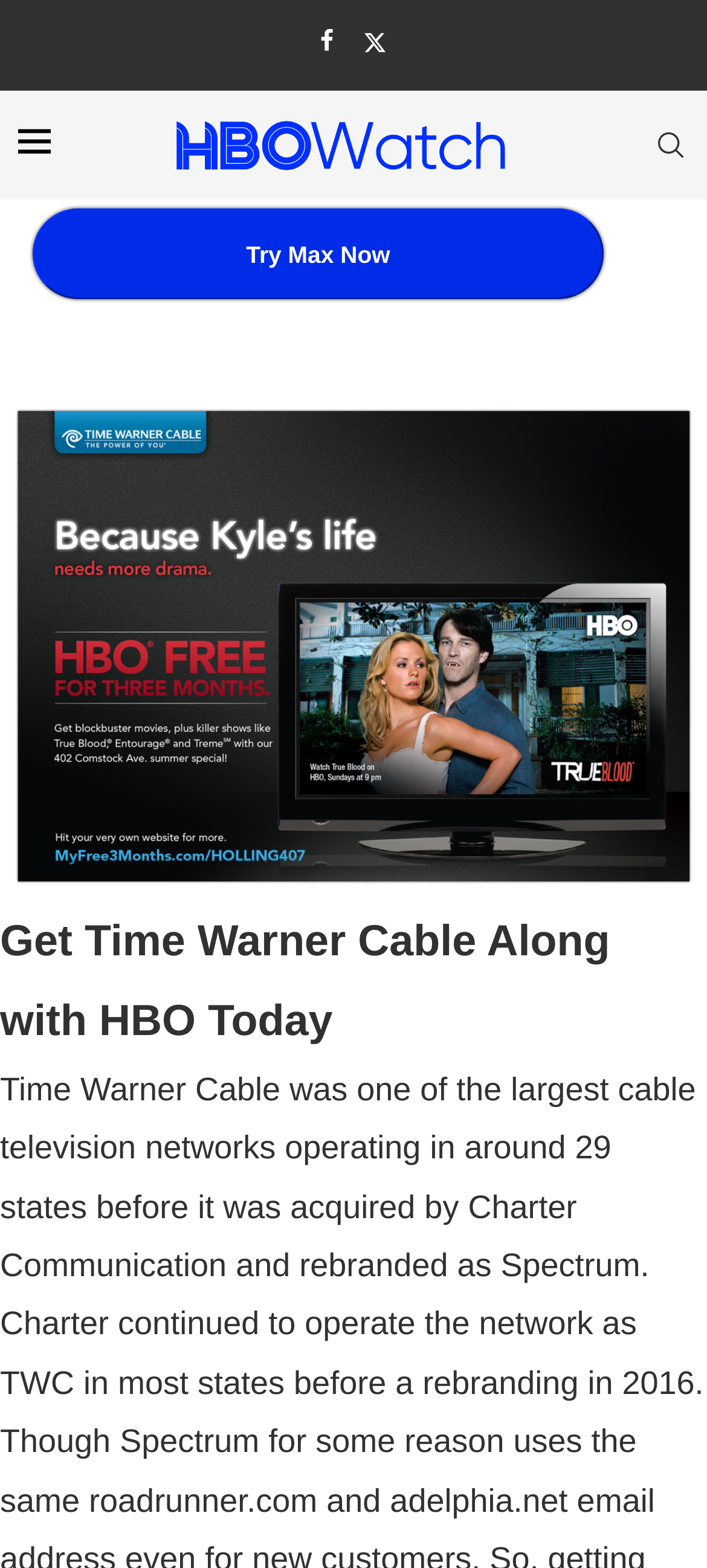Extract the bounding box coordinates for the UI element described as: "aria-label="Twitter"".

[0.513, 0.017, 0.547, 0.036]